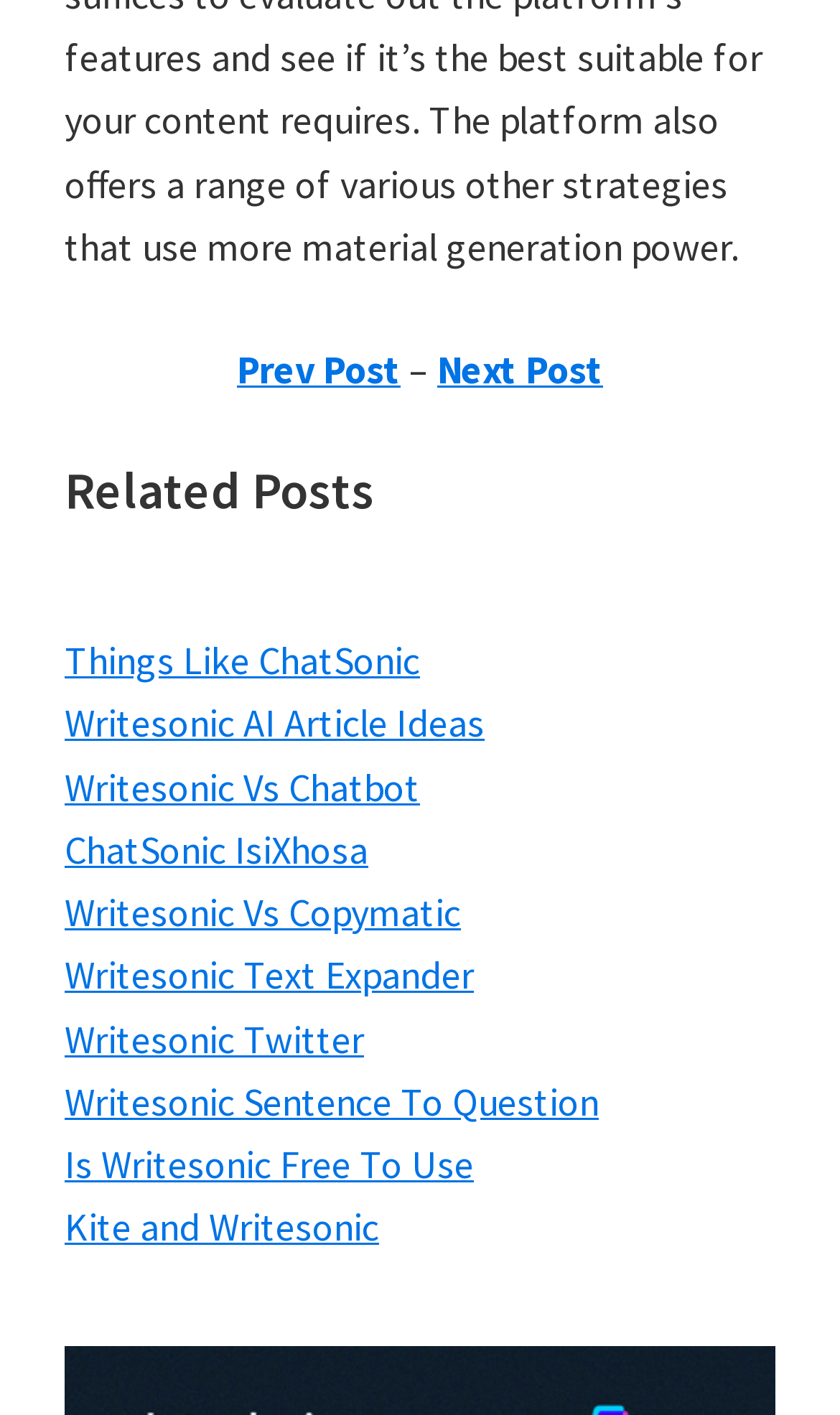Answer briefly with one word or phrase:
What is the text of the link that is above 'Writesonic Vs Copymatic'?

Writesonic Vs Chatbot